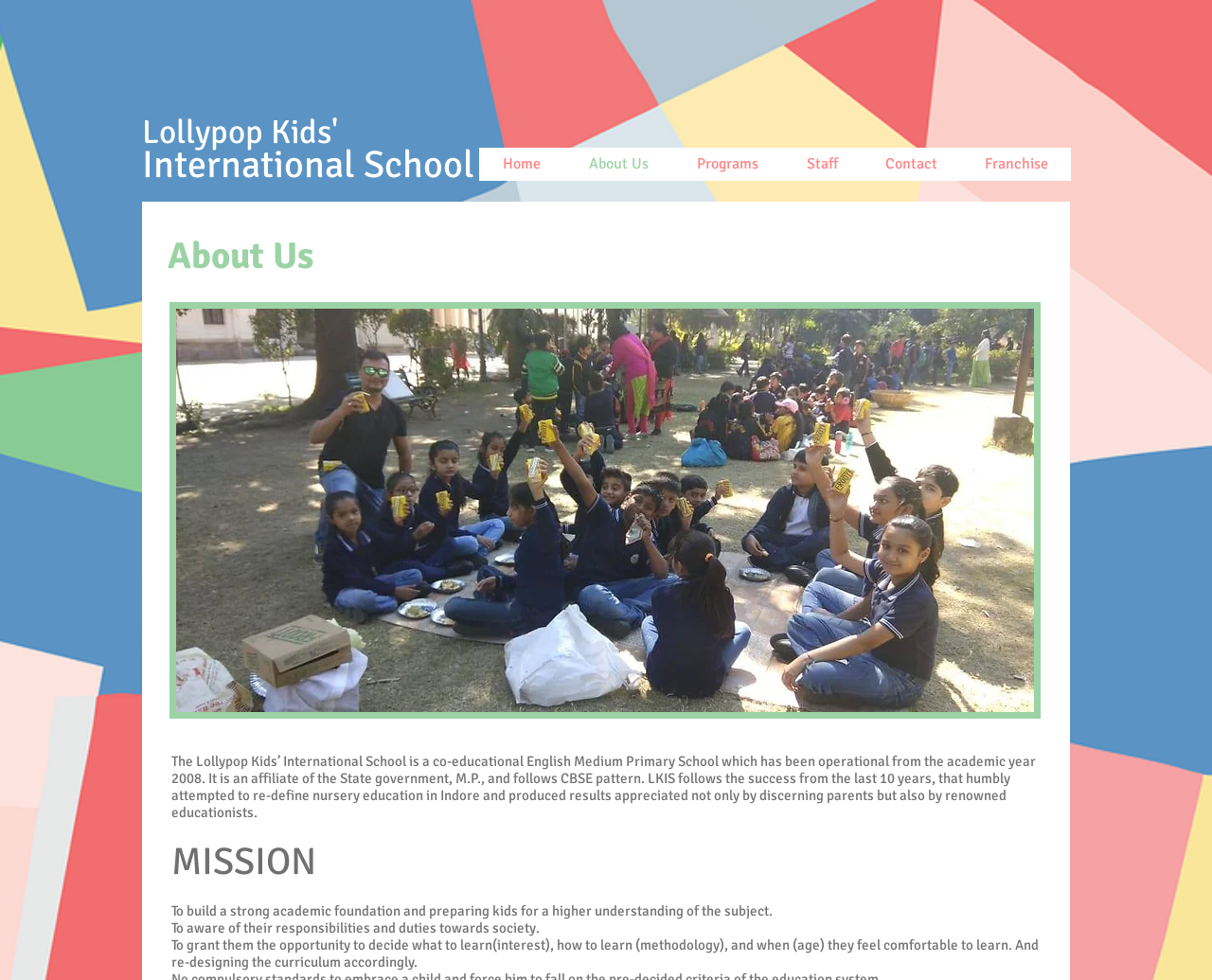Answer the question using only a single word or phrase: 
What is the mission of Lollypop Kids' International School?

To build a strong academic foundation